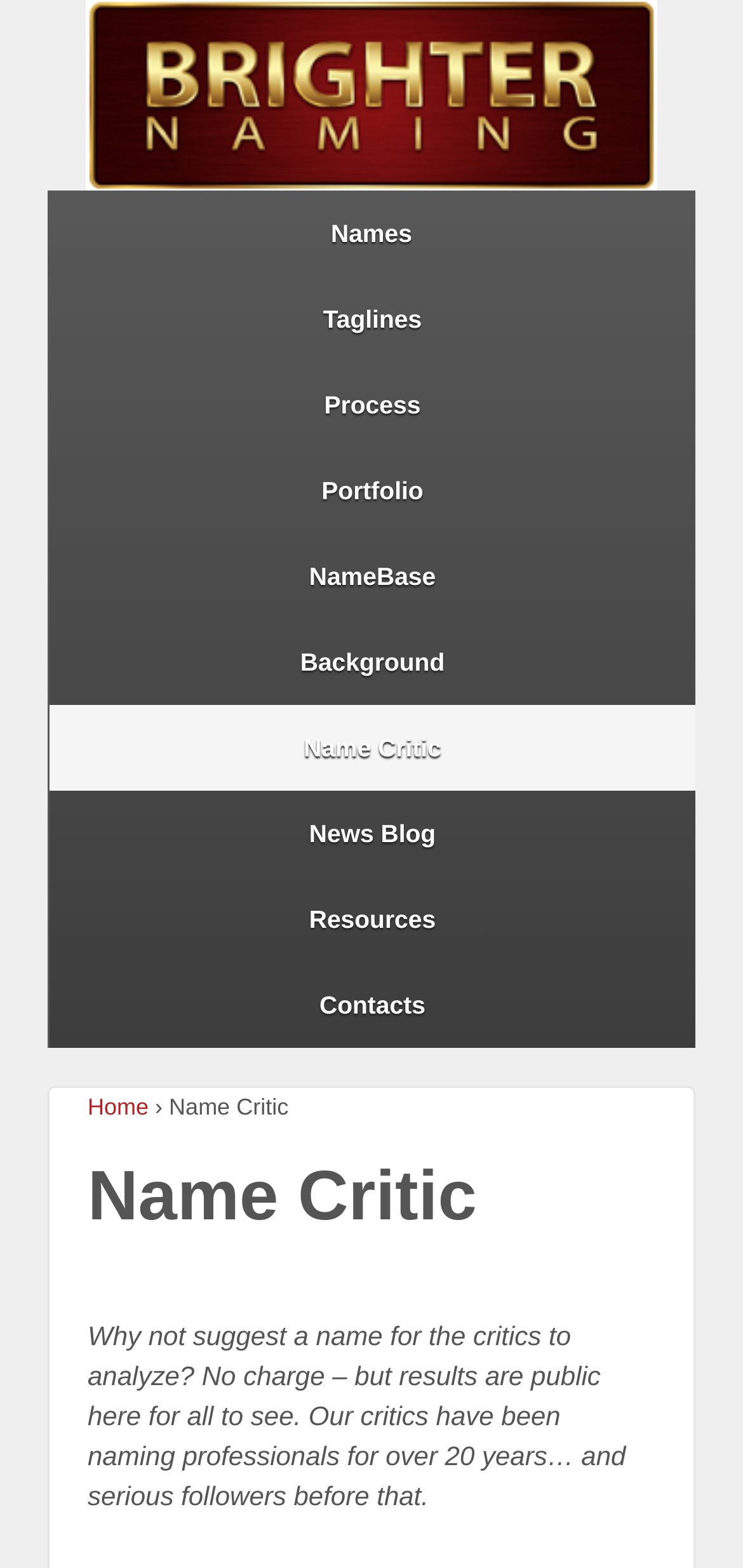What is the purpose of the website?
Look at the image and answer with only one word or phrase.

To rate business names